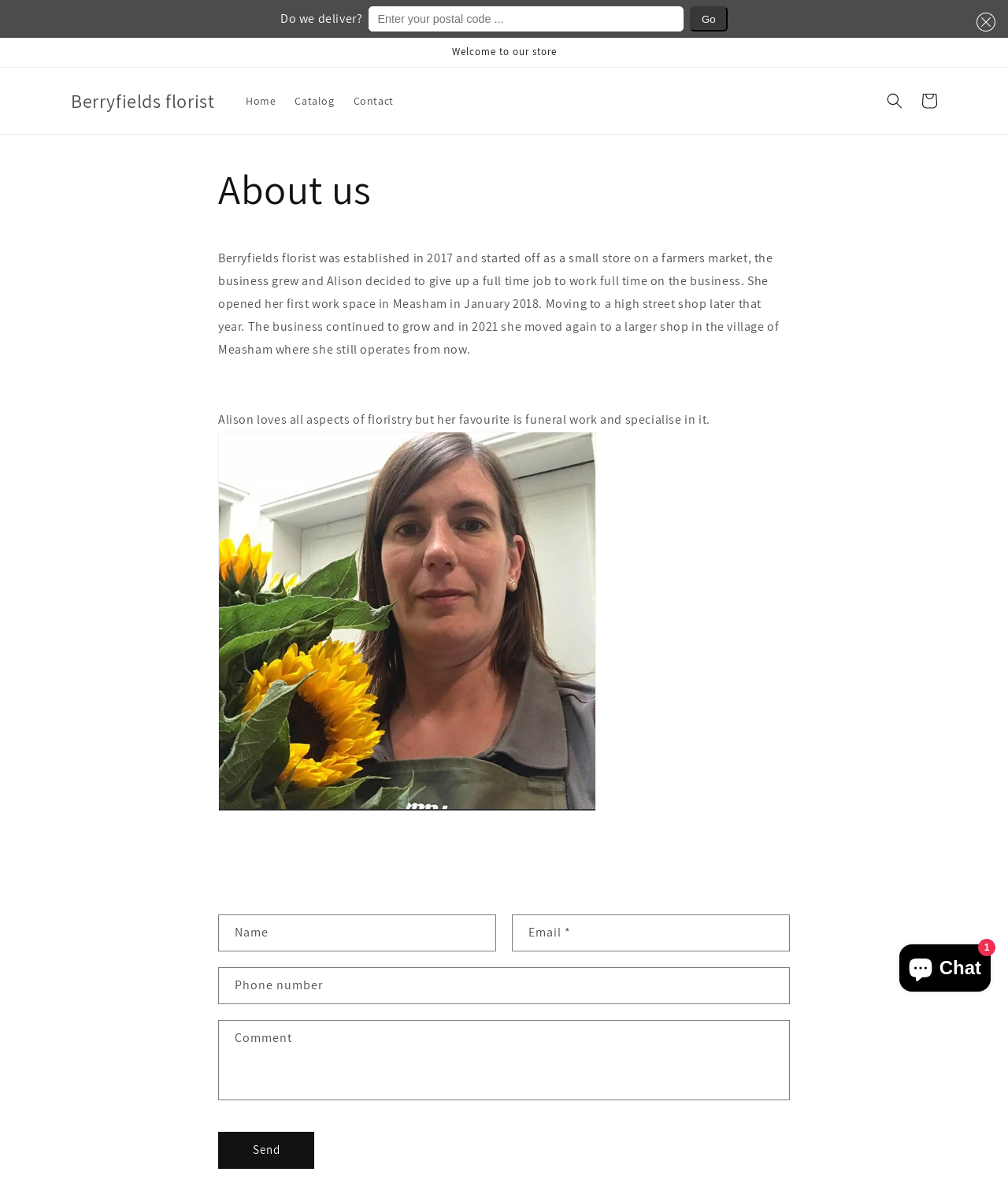Locate the UI element described by parent_node: Name name="contact[Name]" placeholder="Name" and provide its bounding box coordinates. Use the format (top-left x, top-left y, bottom-right x, bottom-right y) with all values as floating point numbers between 0 and 1.

[0.217, 0.773, 0.491, 0.803]